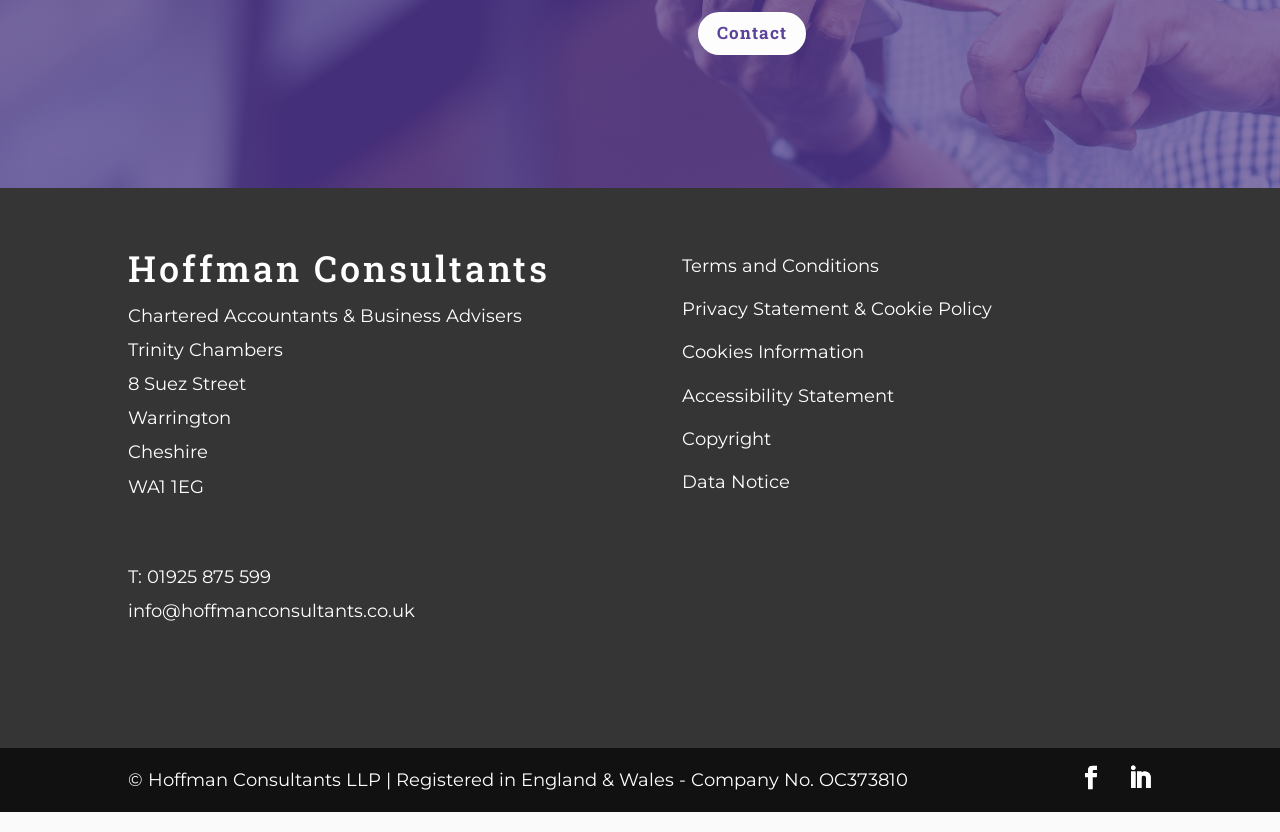Please give the bounding box coordinates of the area that should be clicked to fulfill the following instruction: "Click Contact". The coordinates should be in the format of four float numbers from 0 to 1, i.e., [left, top, right, bottom].

[0.545, 0.014, 0.63, 0.066]